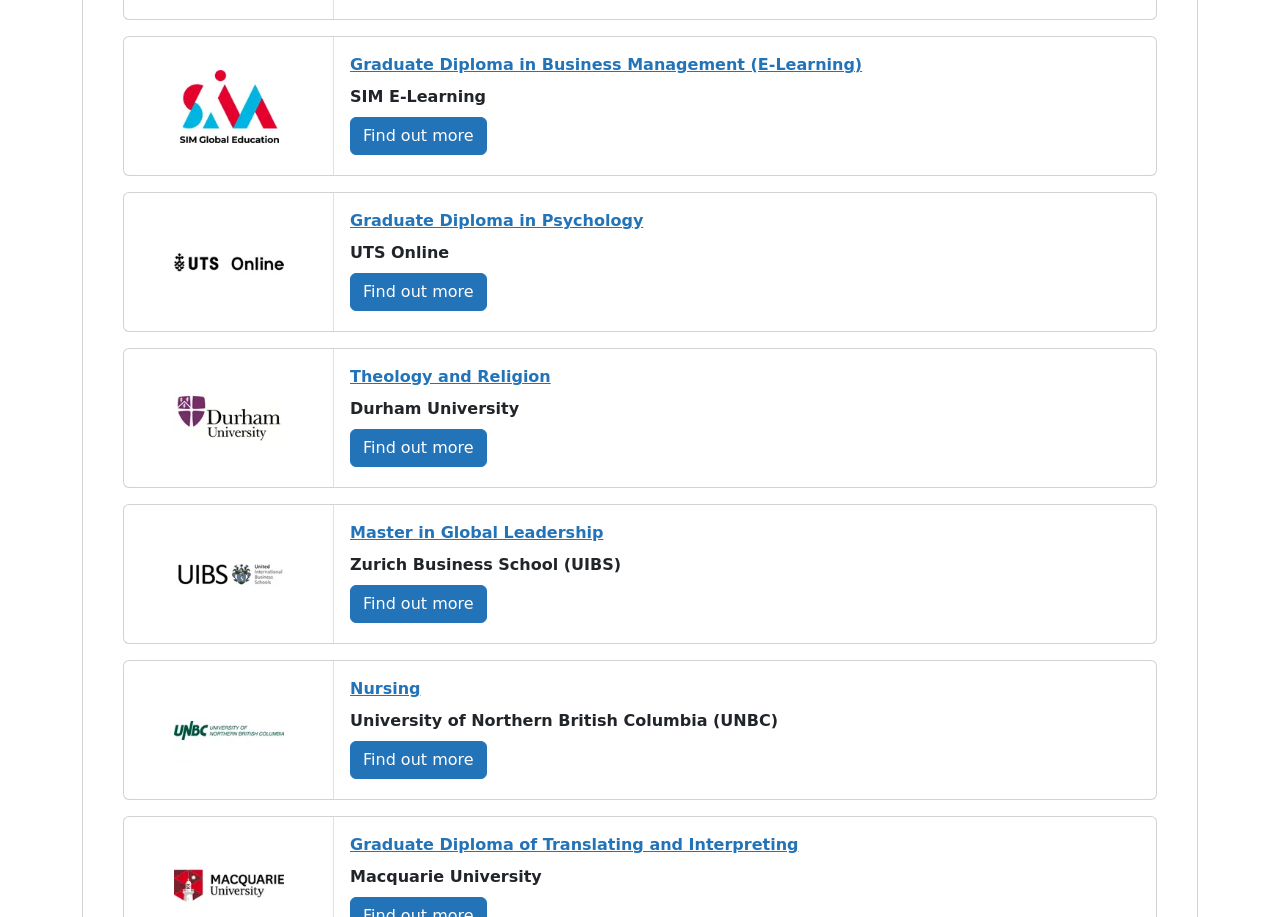Given the webpage screenshot and the description, determine the bounding box coordinates (top-left x, top-left y, bottom-right x, bottom-right y) that define the location of the UI element matching this description: Nursing

[0.273, 0.741, 0.329, 0.761]